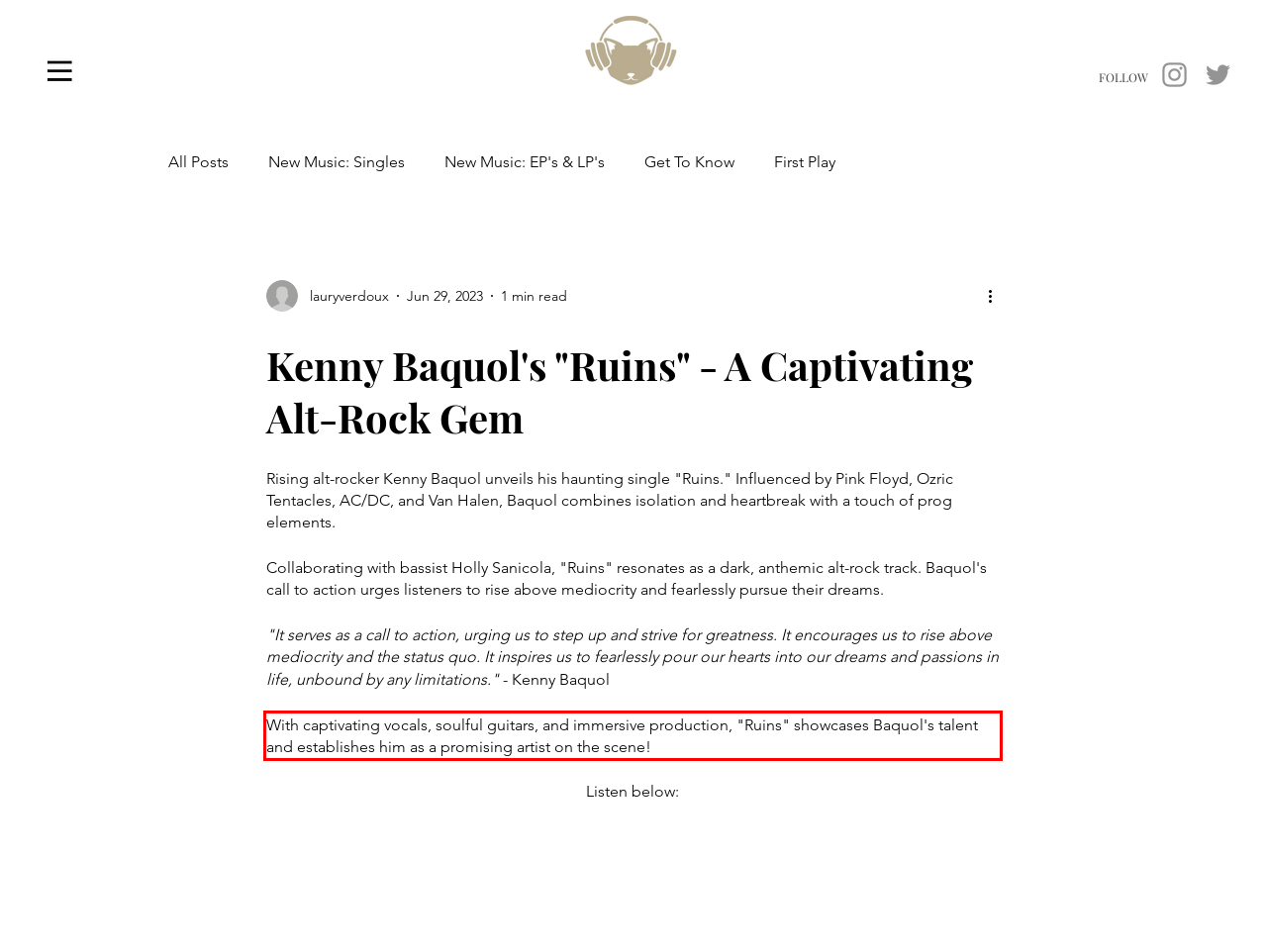Please identify the text within the red rectangular bounding box in the provided webpage screenshot.

With captivating vocals, soulful guitars, and immersive production, "Ruins" showcases Baquol's talent and establishes him as a promising artist on the scene!